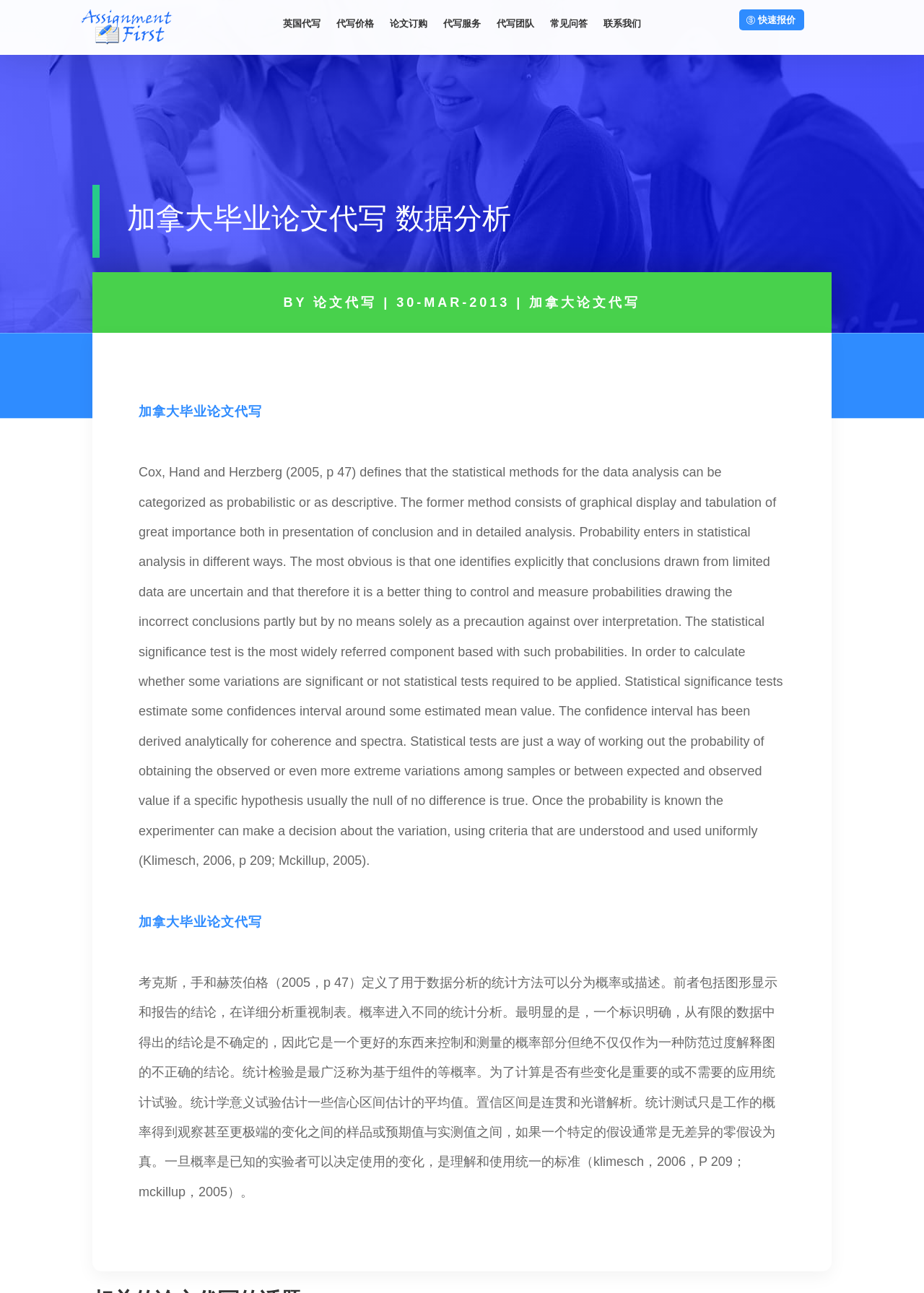Pinpoint the bounding box coordinates of the clickable area necessary to execute the following instruction: "Read the article about 加拿大毕业论文代写 数据分析". The coordinates should be given as four float numbers between 0 and 1, namely [left, top, right, bottom].

[0.15, 0.36, 0.847, 0.671]